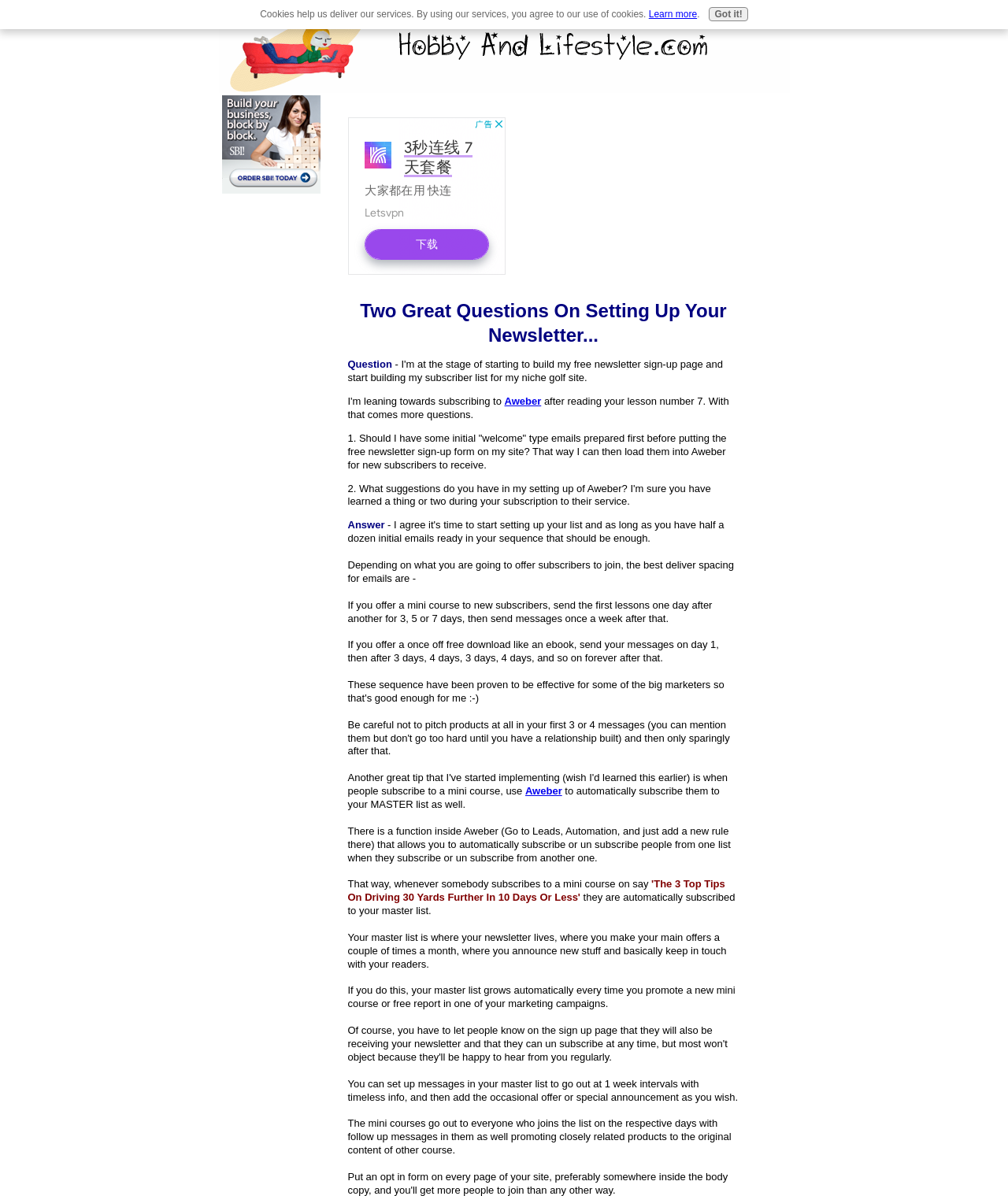Based on the image, provide a detailed and complete answer to the question: 
What is the purpose of the master list?

The master list is where the main newsletter lives, and it is used to make main offers a couple of times a month, announce new stuff, and keep in touch with readers. It is also where the occasional offer or special announcement is made.